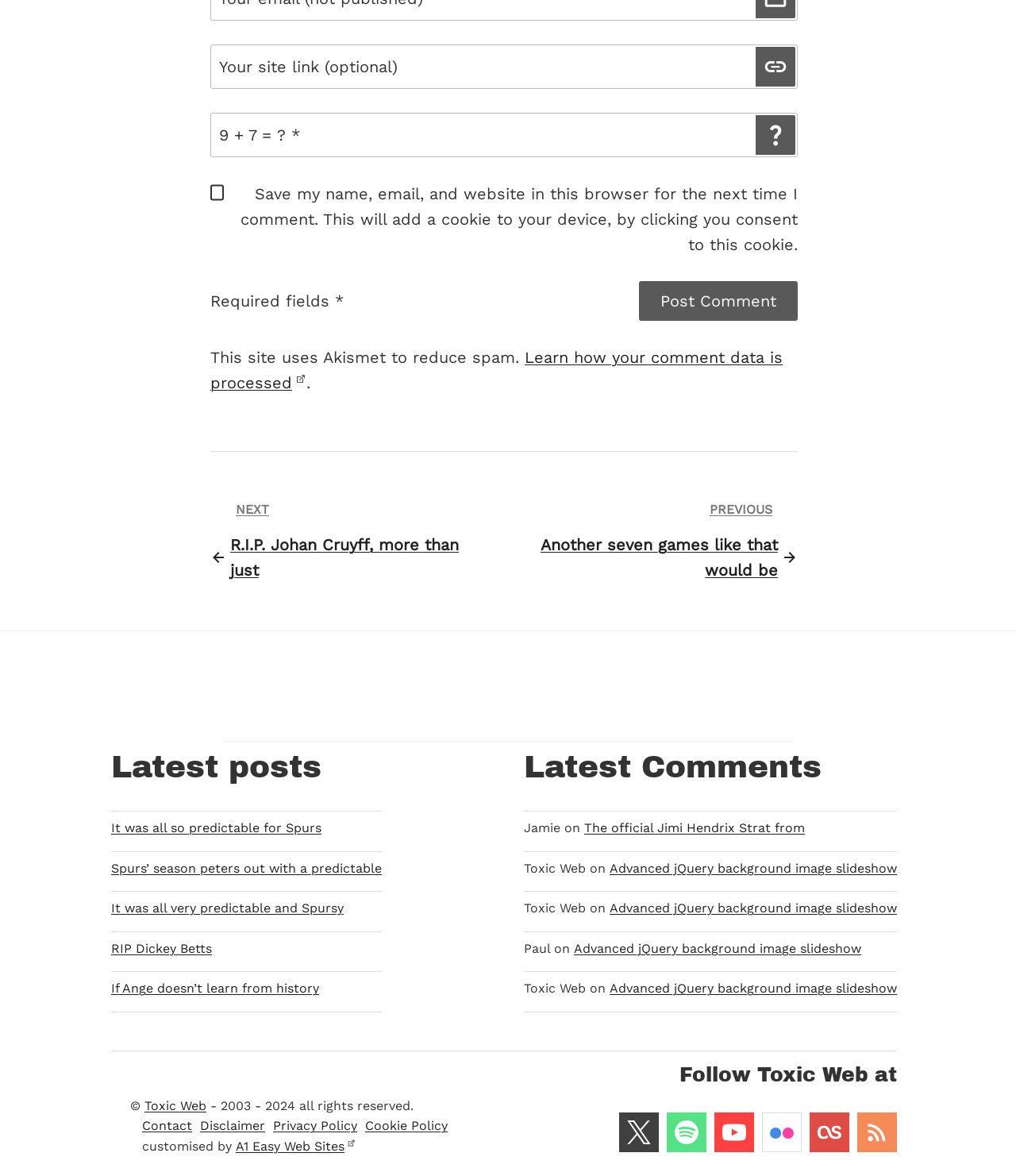Using the provided element description: "A1 Easy Web Sites", determine the bounding box coordinates of the corresponding UI element in the screenshot.

[0.232, 0.968, 0.35, 0.981]